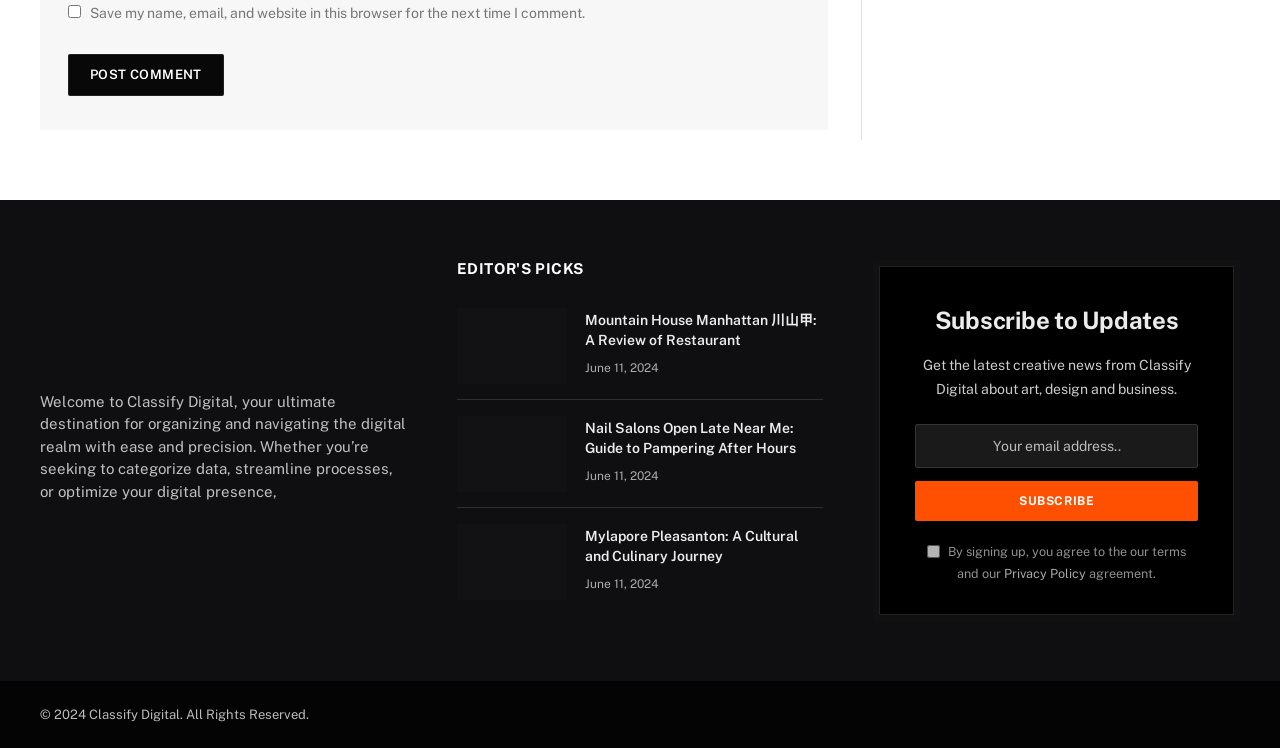Find the bounding box coordinates of the clickable region needed to perform the following instruction: "Click the Post Comment button". The coordinates should be provided as four float numbers between 0 and 1, i.e., [left, top, right, bottom].

[0.053, 0.072, 0.175, 0.128]